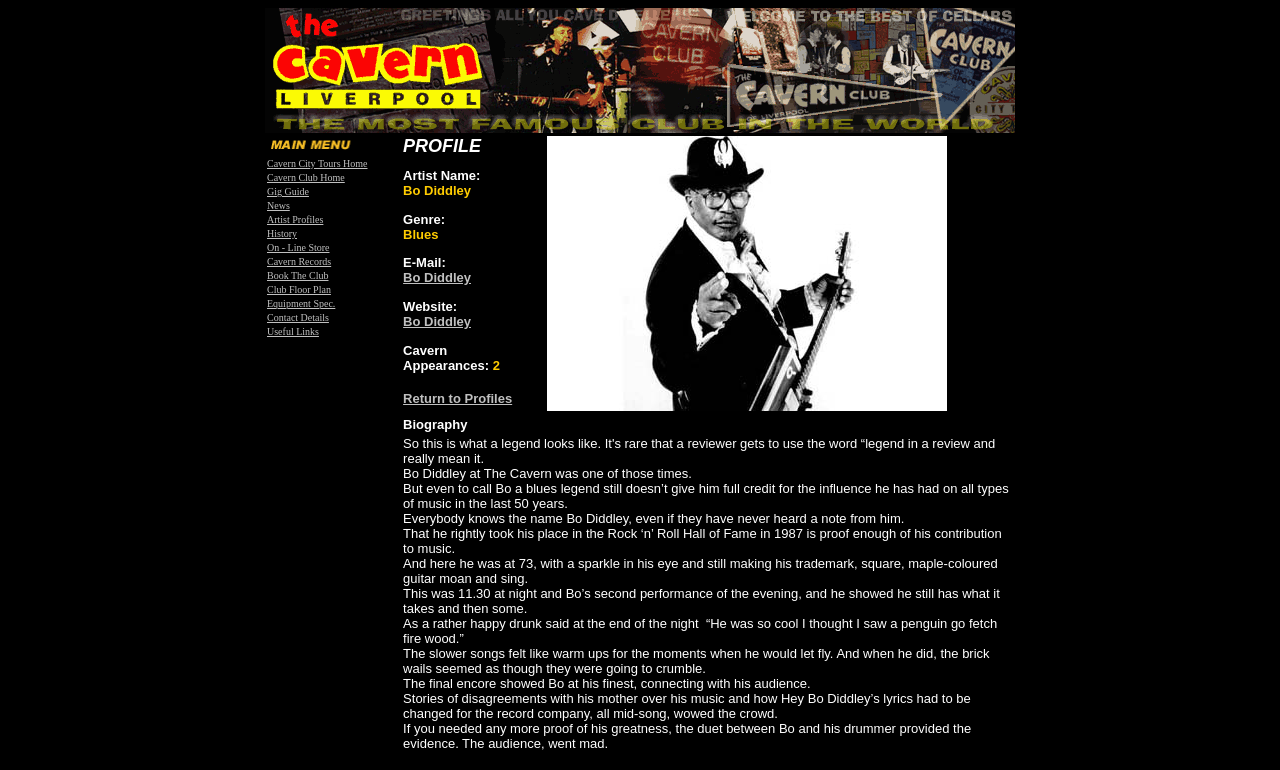Bounding box coordinates are specified in the format (top-left x, top-left y, bottom-right x, bottom-right y). All values are floating point numbers bounded between 0 and 1. Please provide the bounding box coordinate of the region this sentence describes: Cavern Club Home

[0.209, 0.223, 0.269, 0.238]